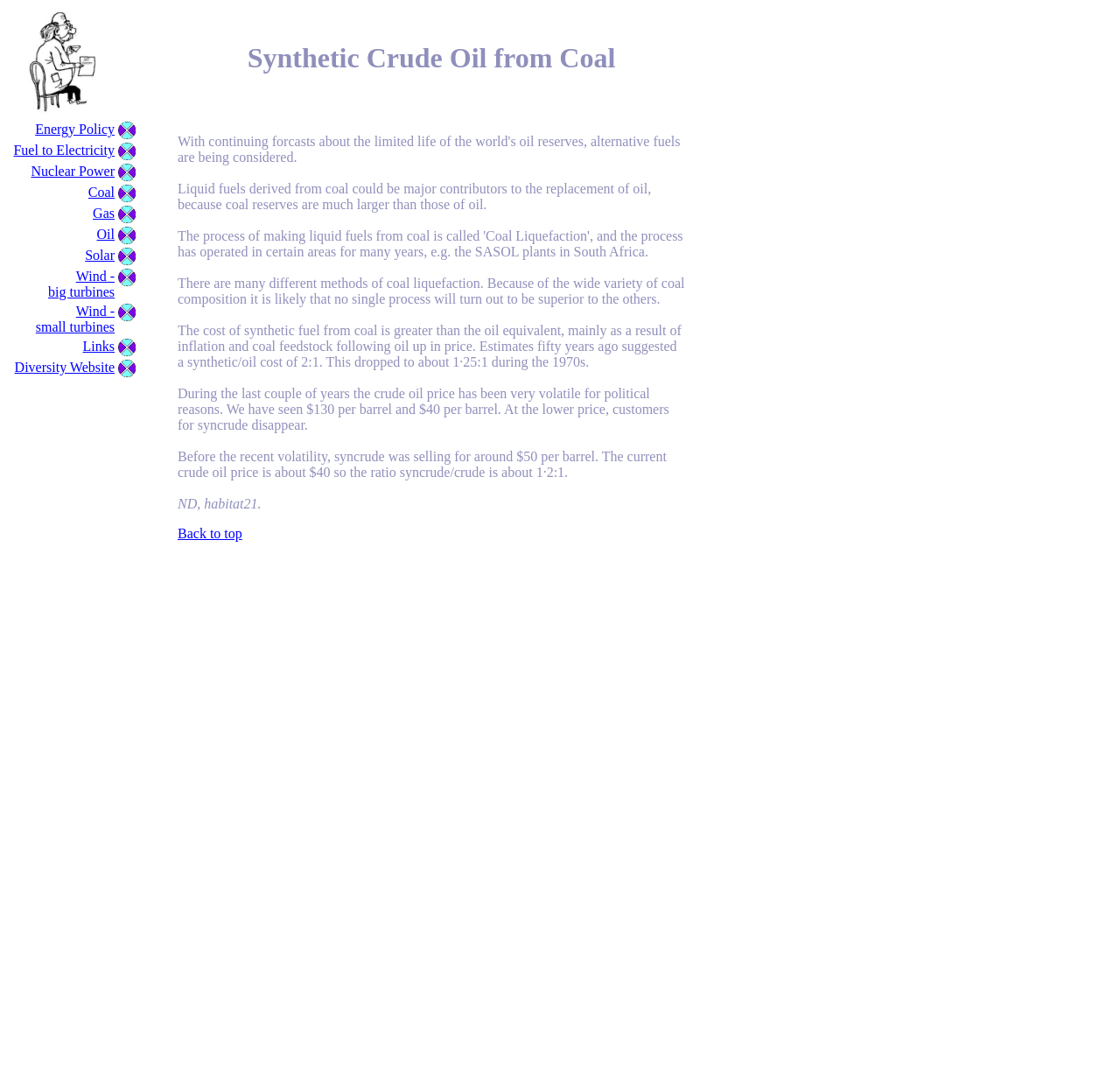Give a concise answer of one word or phrase to the question: 
What is the name of the website related to diversity?

Diversity Website